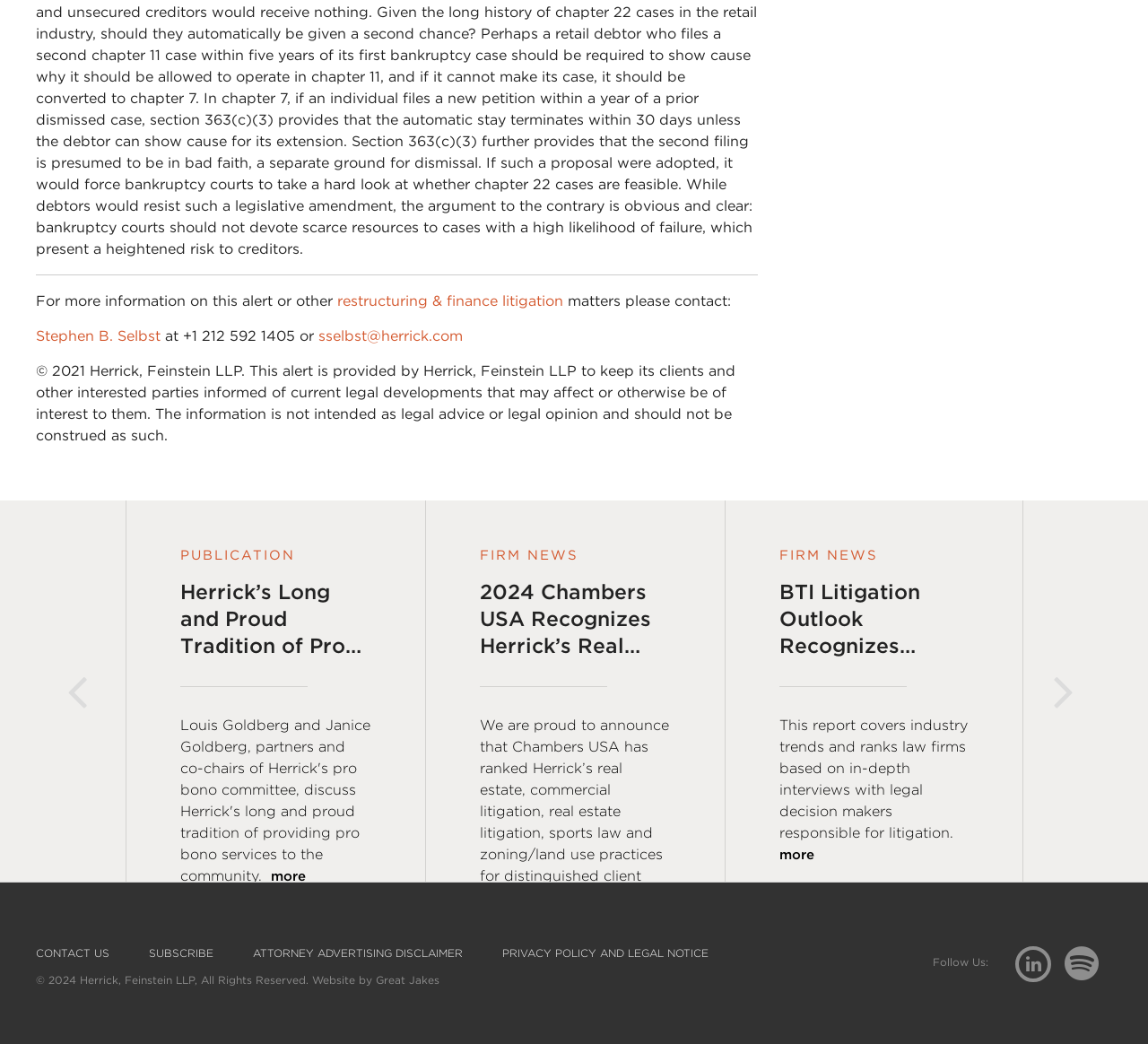Show the bounding box coordinates for the HTML element described as: "Privacy Policy and Legal Notice".

[0.422, 0.908, 0.633, 0.918]